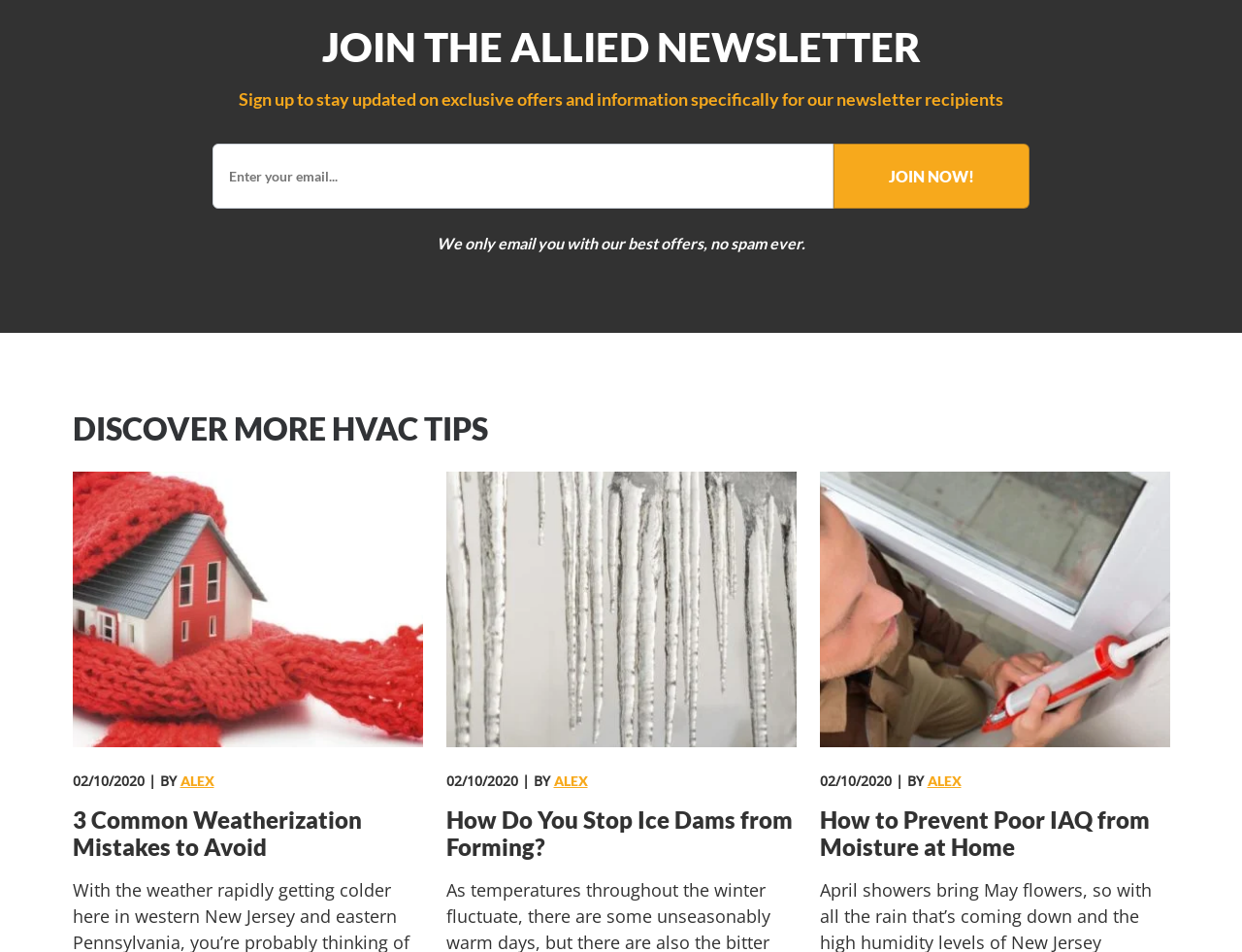Locate the bounding box coordinates of the clickable region necessary to complete the following instruction: "Read 'How to Prevent Poor IAQ from Moisture at Home'". Provide the coordinates in the format of four float numbers between 0 and 1, i.e., [left, top, right, bottom].

[0.66, 0.622, 0.942, 0.651]